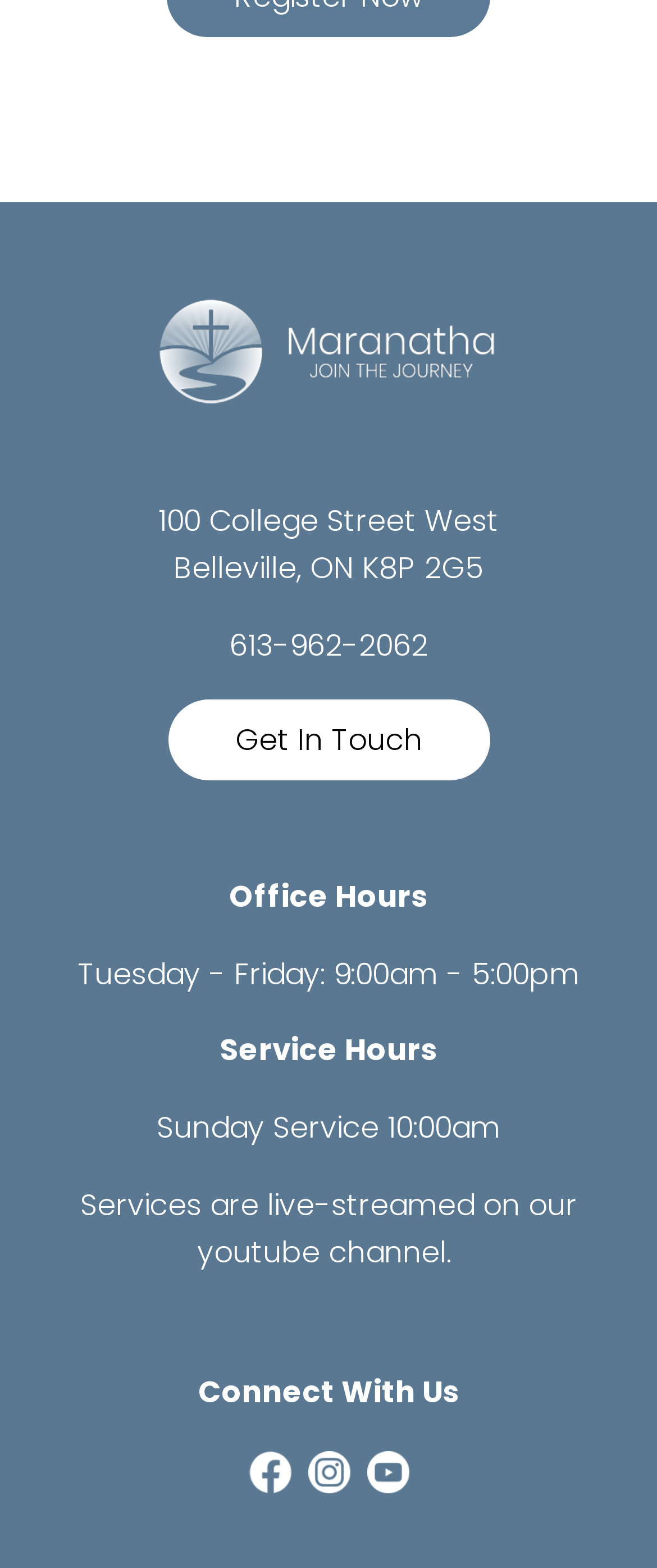What social media platforms can Maranatha be found on?
Utilize the information in the image to give a detailed answer to the question.

Maranatha can be found on Facebook and Instagram as mentioned in the link elements with the text 'Find us on Facebook!' and 'Follow us on Instagram!' which are located at the bottom of the webpage.